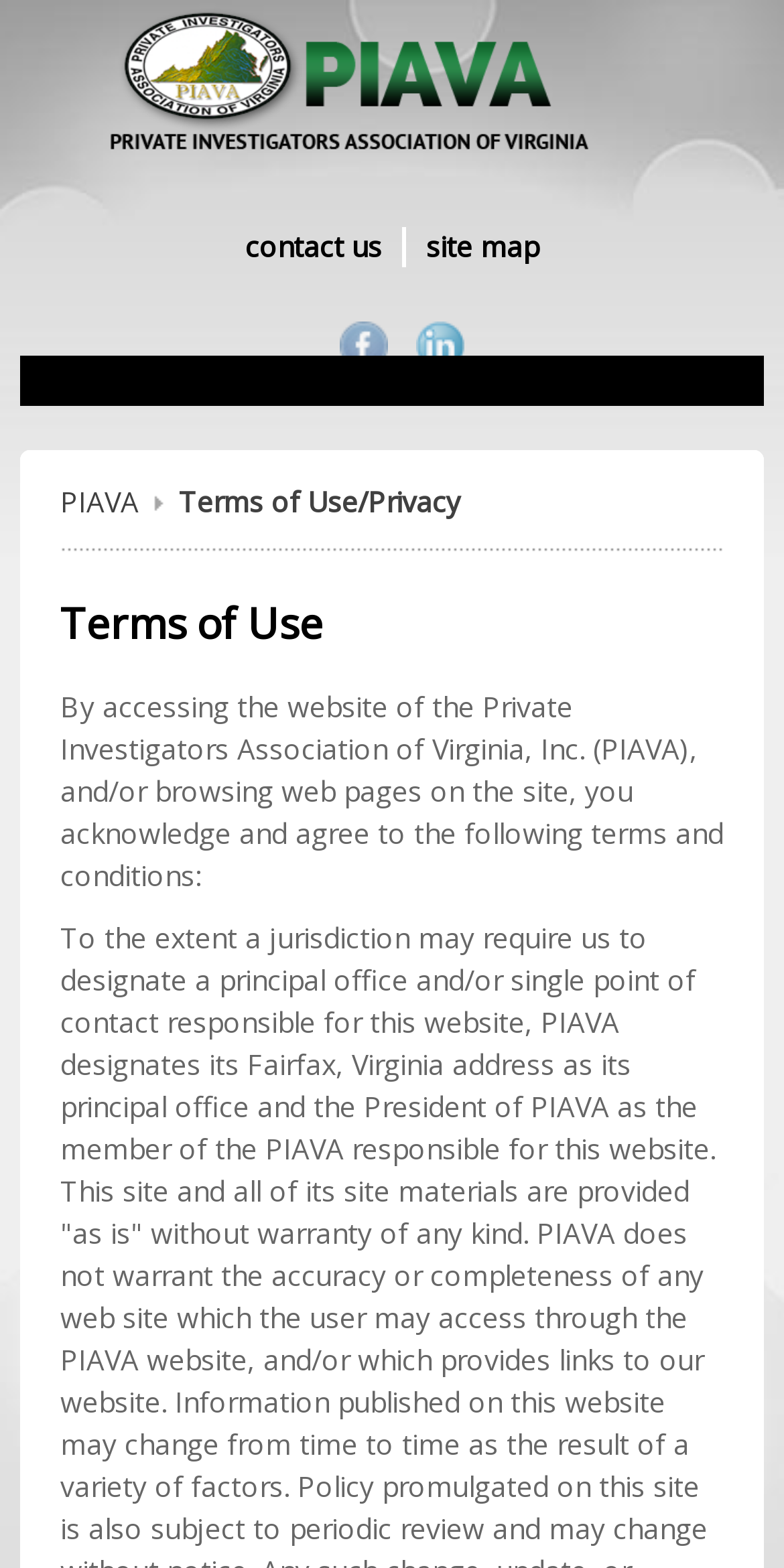Please give a one-word or short phrase response to the following question: 
How can users contact the association?

Contact us